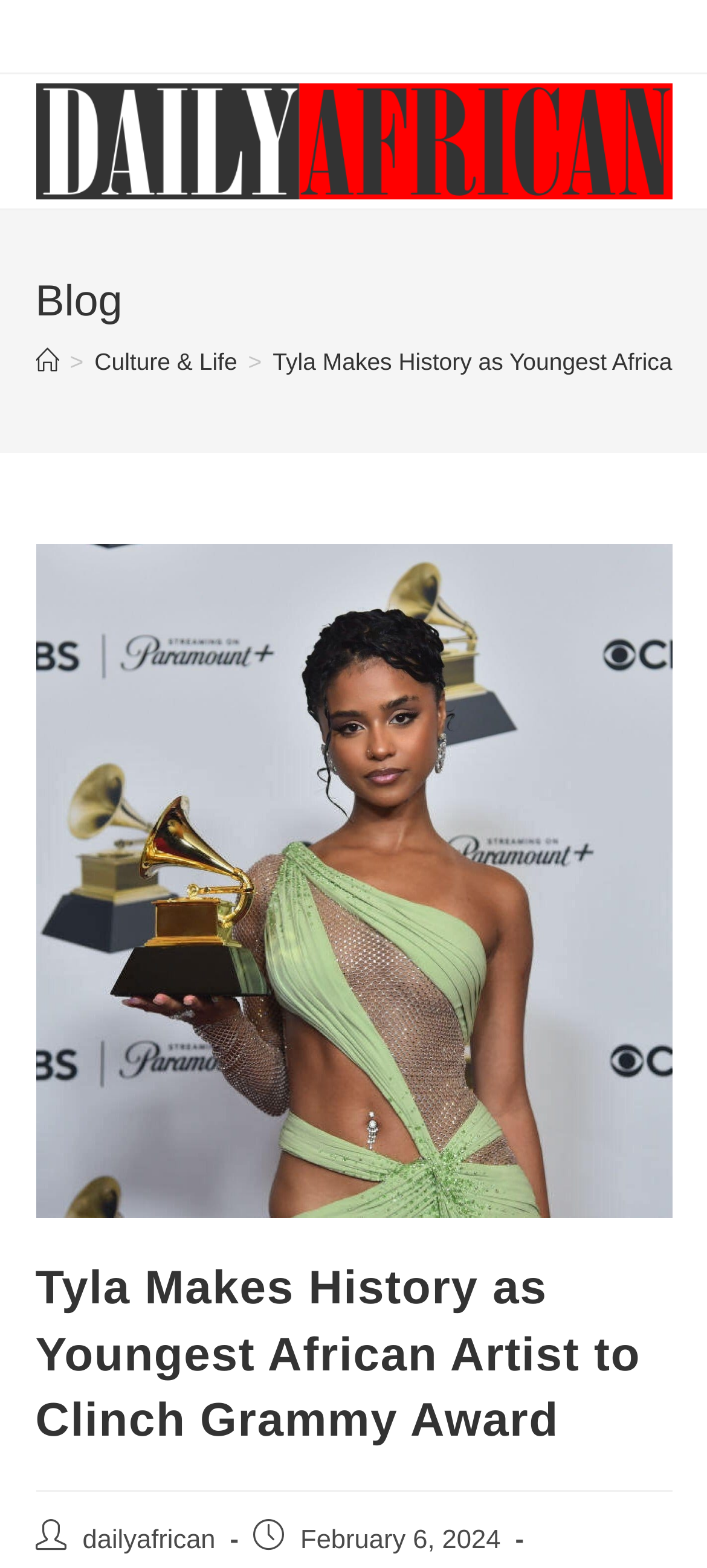What is the name of the website?
Look at the image and construct a detailed response to the question.

I determined the name of the website by looking at the link element with the text 'Daily African' at the top of the page, which is likely the website's logo or title.